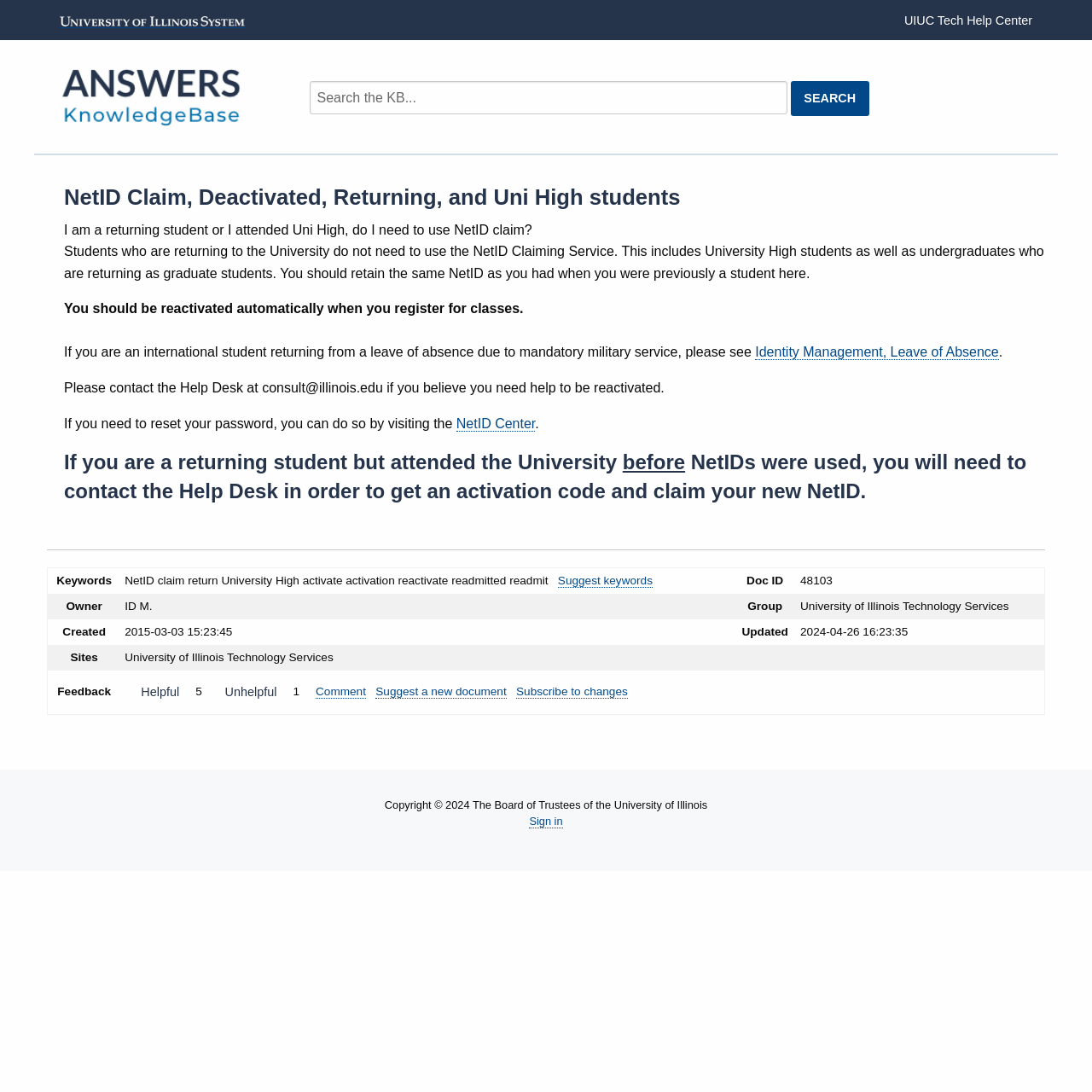Locate the bounding box coordinates of the element you need to click to accomplish the task described by this instruction: "Post a reply".

None